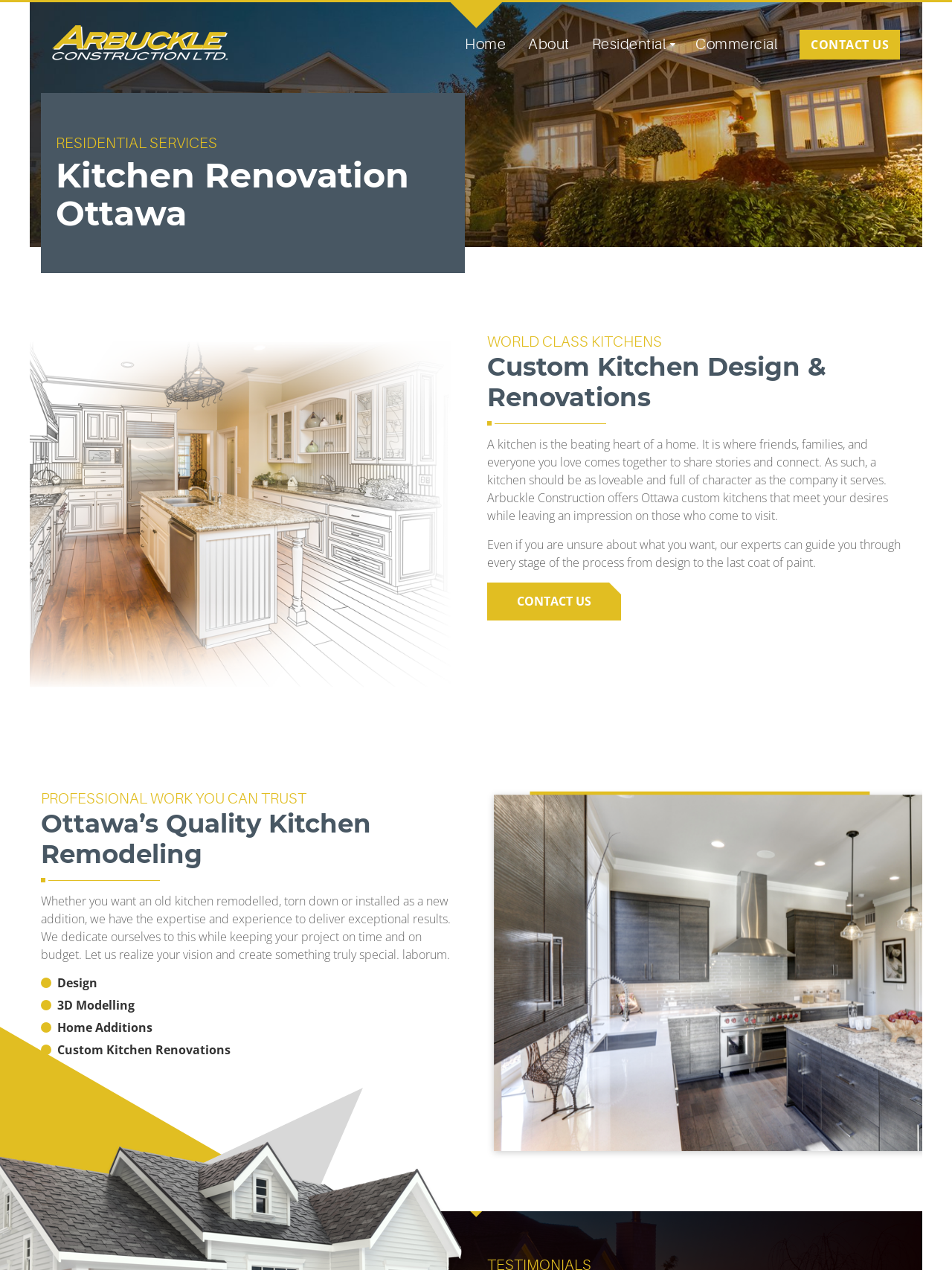What type of services does Arbuckle Construction offer?
Based on the visual, give a brief answer using one word or a short phrase.

Residential and Commercial